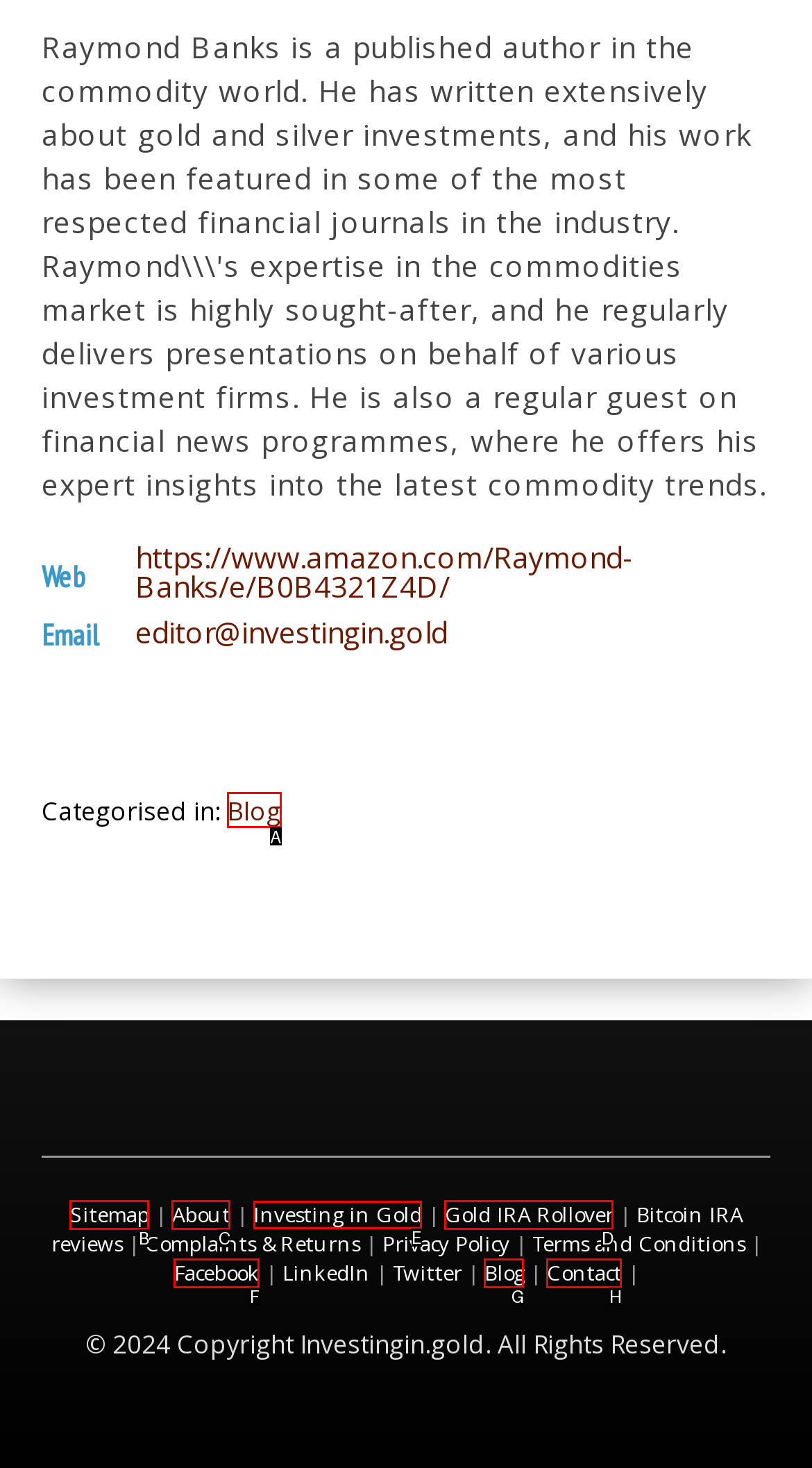Determine which HTML element to click to execute the following task: Learn about investing in gold Answer with the letter of the selected option.

E